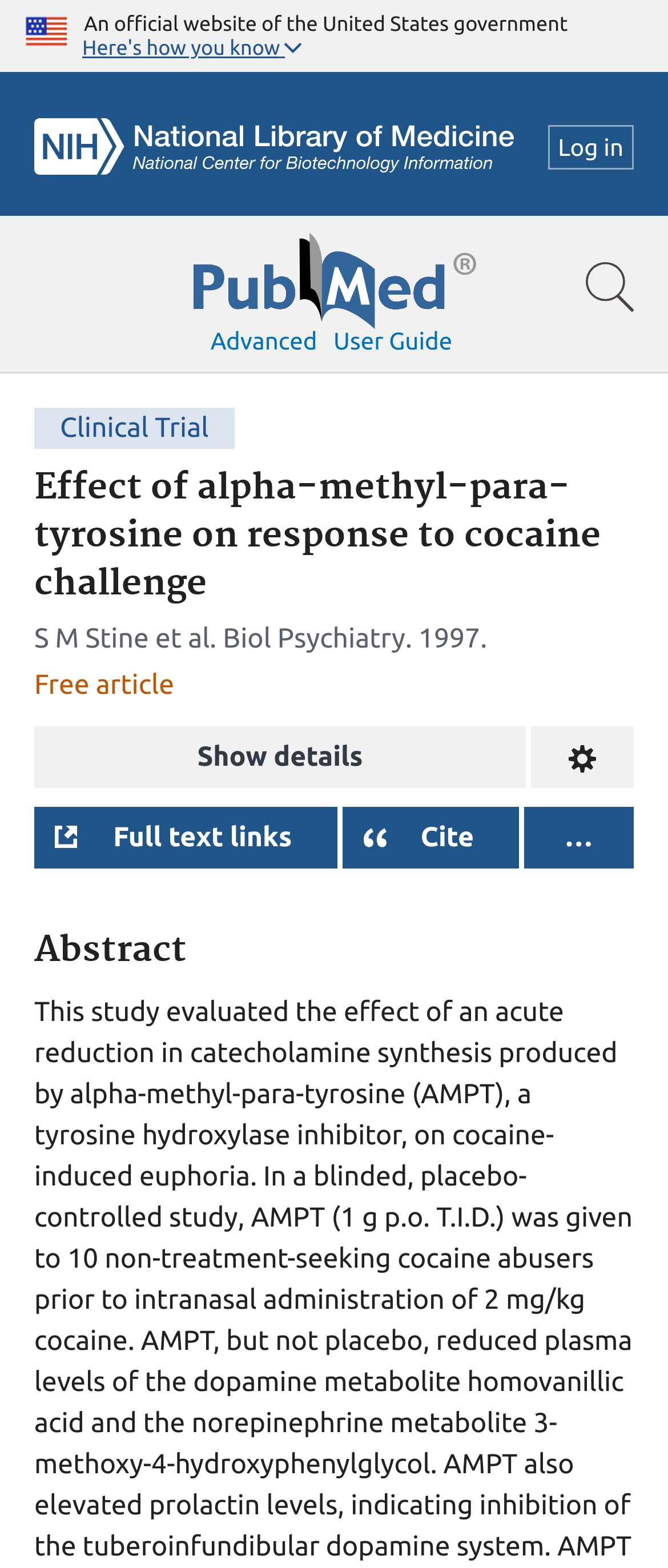Find the main header of the webpage and produce its text content.

Effect of alpha-methyl-para-tyrosine on response to cocaine challenge